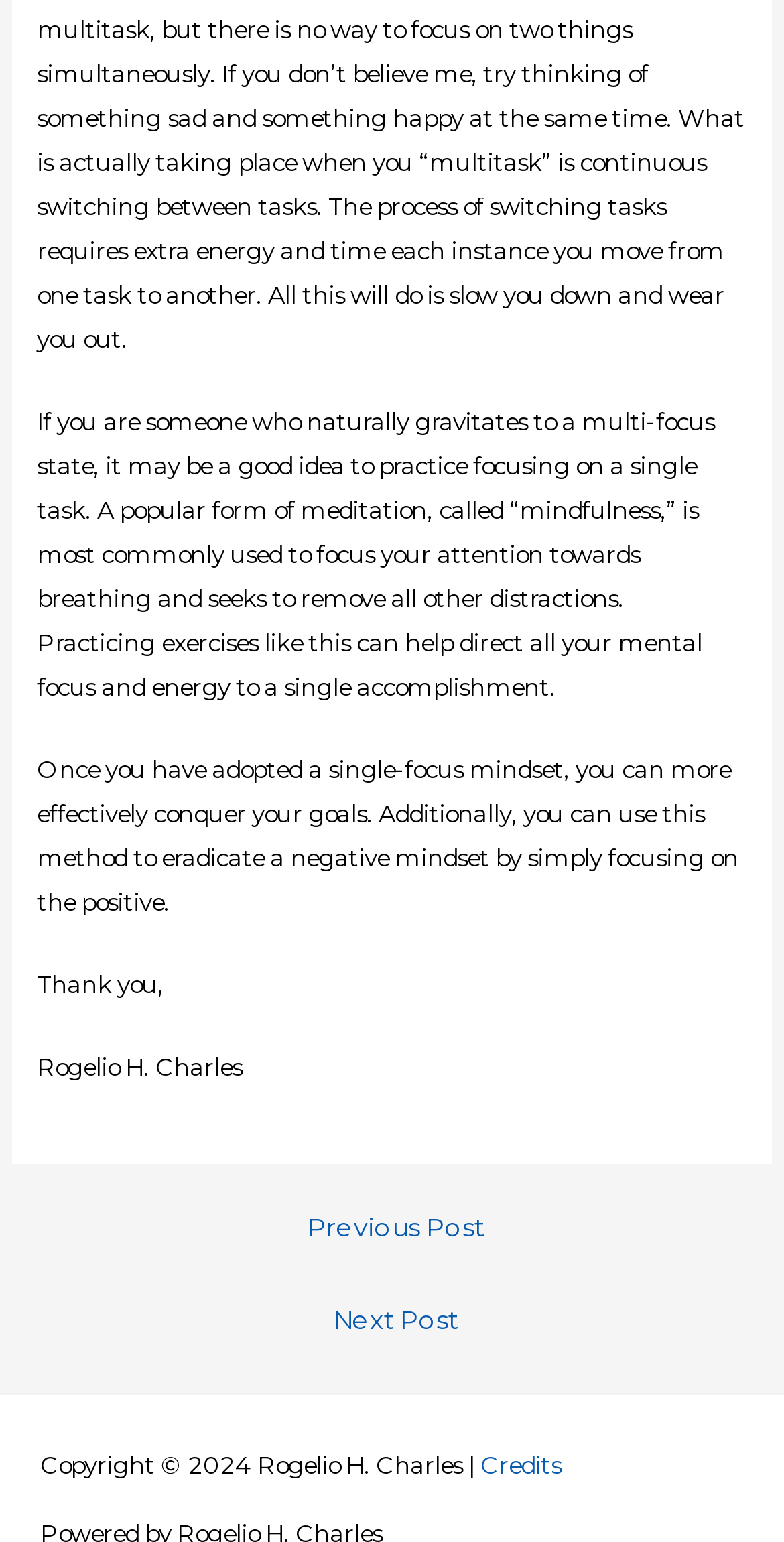Provide a brief response to the question below using a single word or phrase: 
What is the copyright year?

2024